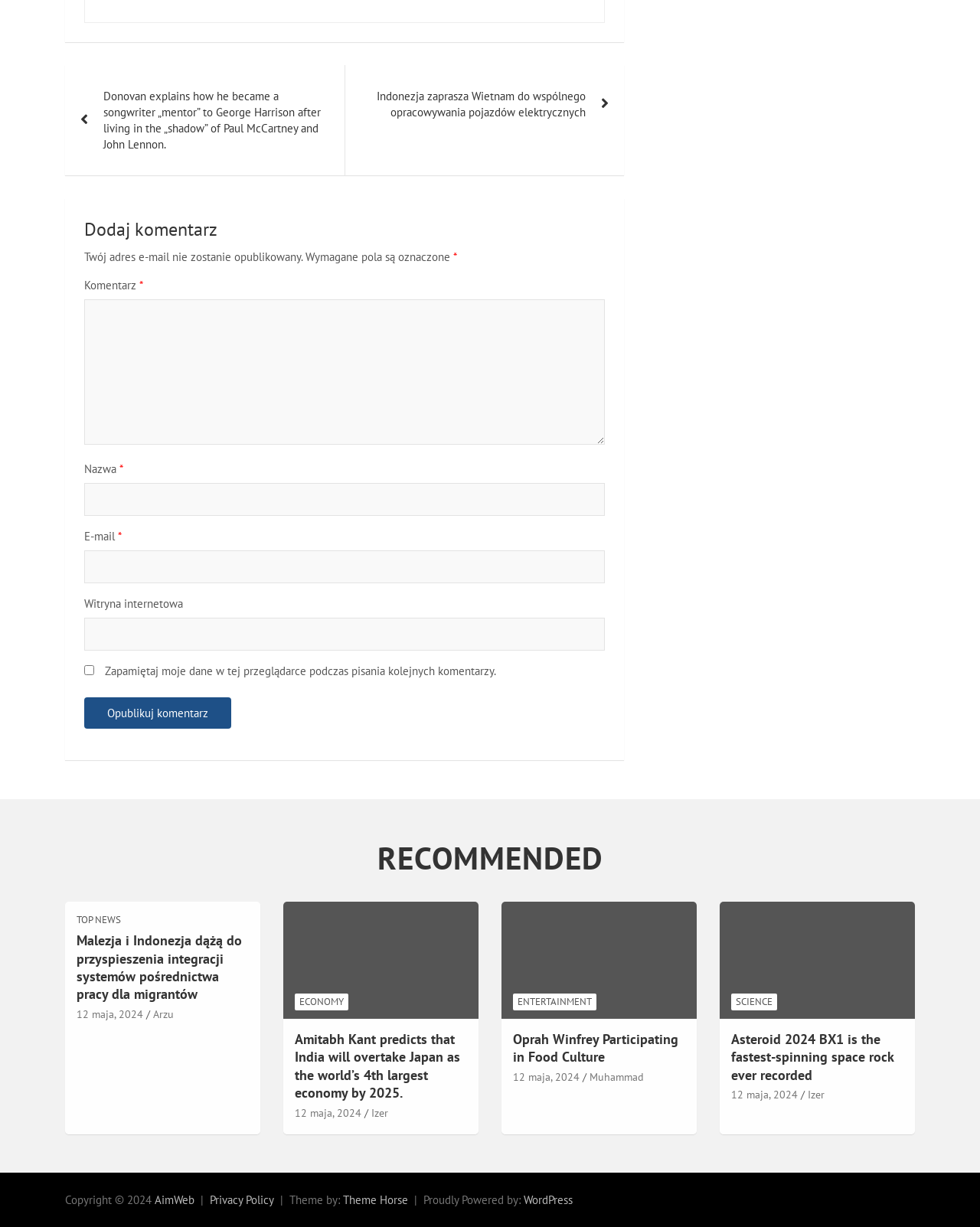How many comment fields are there? From the image, respond with a single word or brief phrase.

3